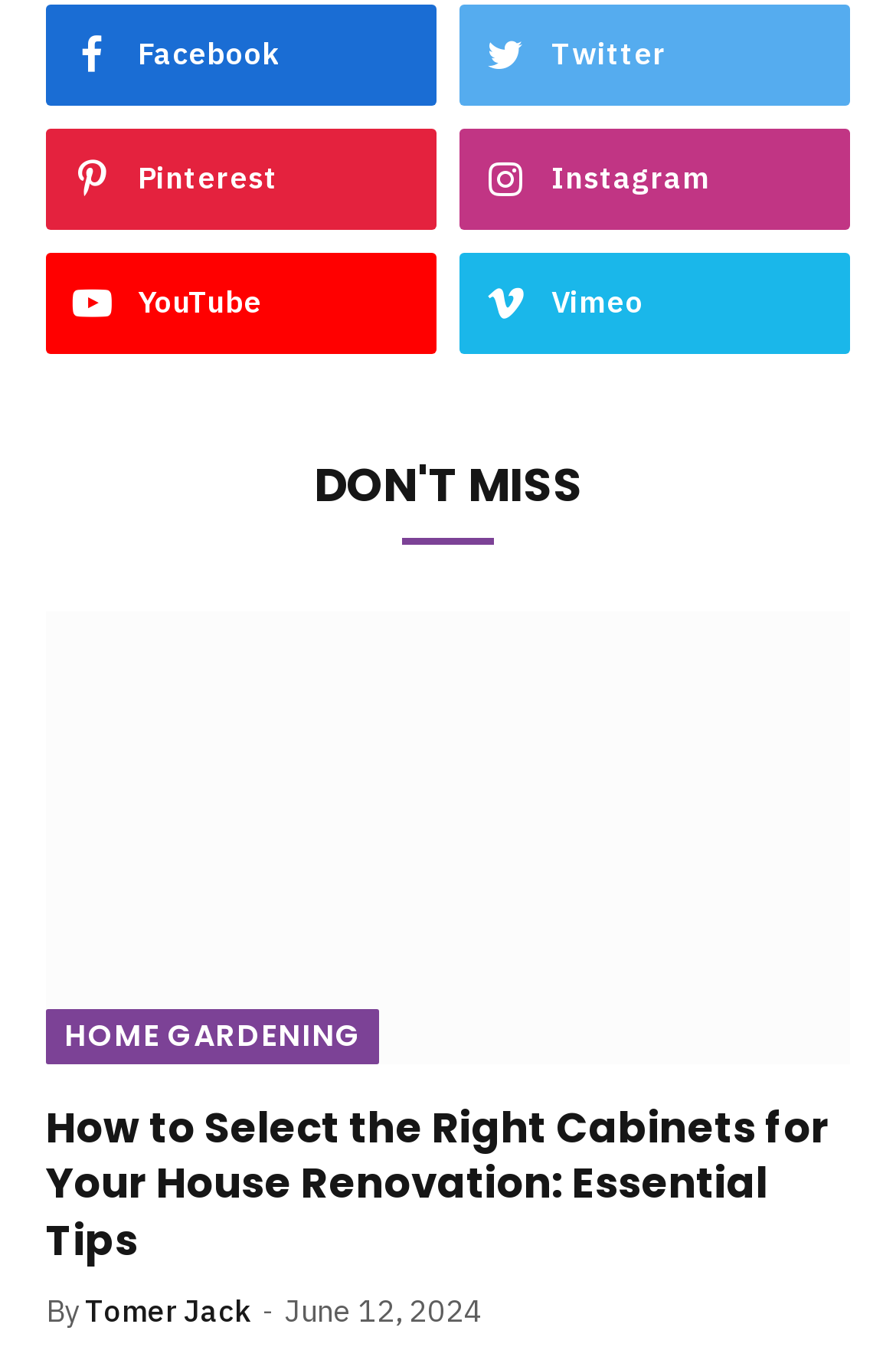Please determine the bounding box coordinates of the area that needs to be clicked to complete this task: 'View HOME GARDENING'. The coordinates must be four float numbers between 0 and 1, formatted as [left, top, right, bottom].

[0.051, 0.75, 0.424, 0.79]